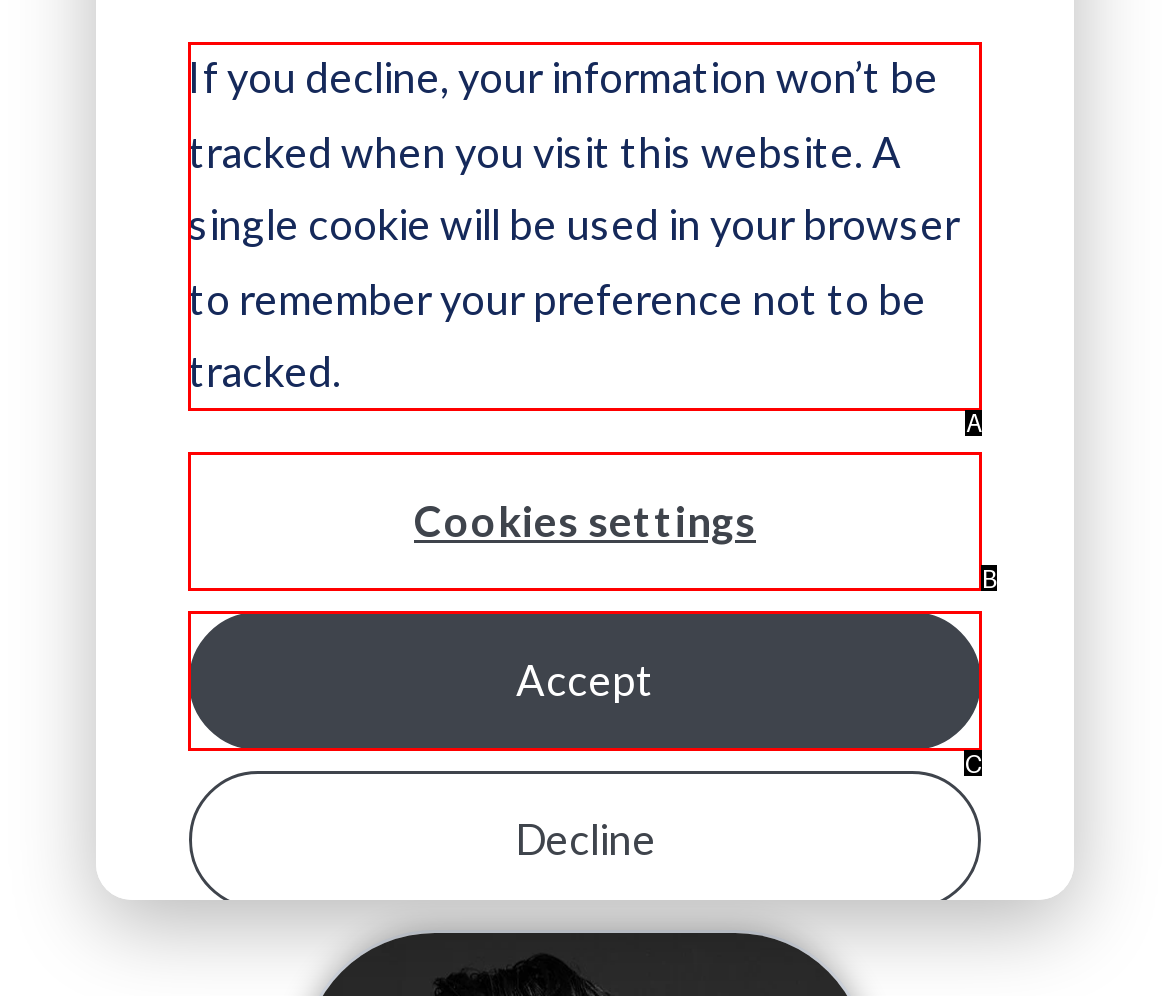Which option corresponds to the following element description: Accept?
Please provide the letter of the correct choice.

C